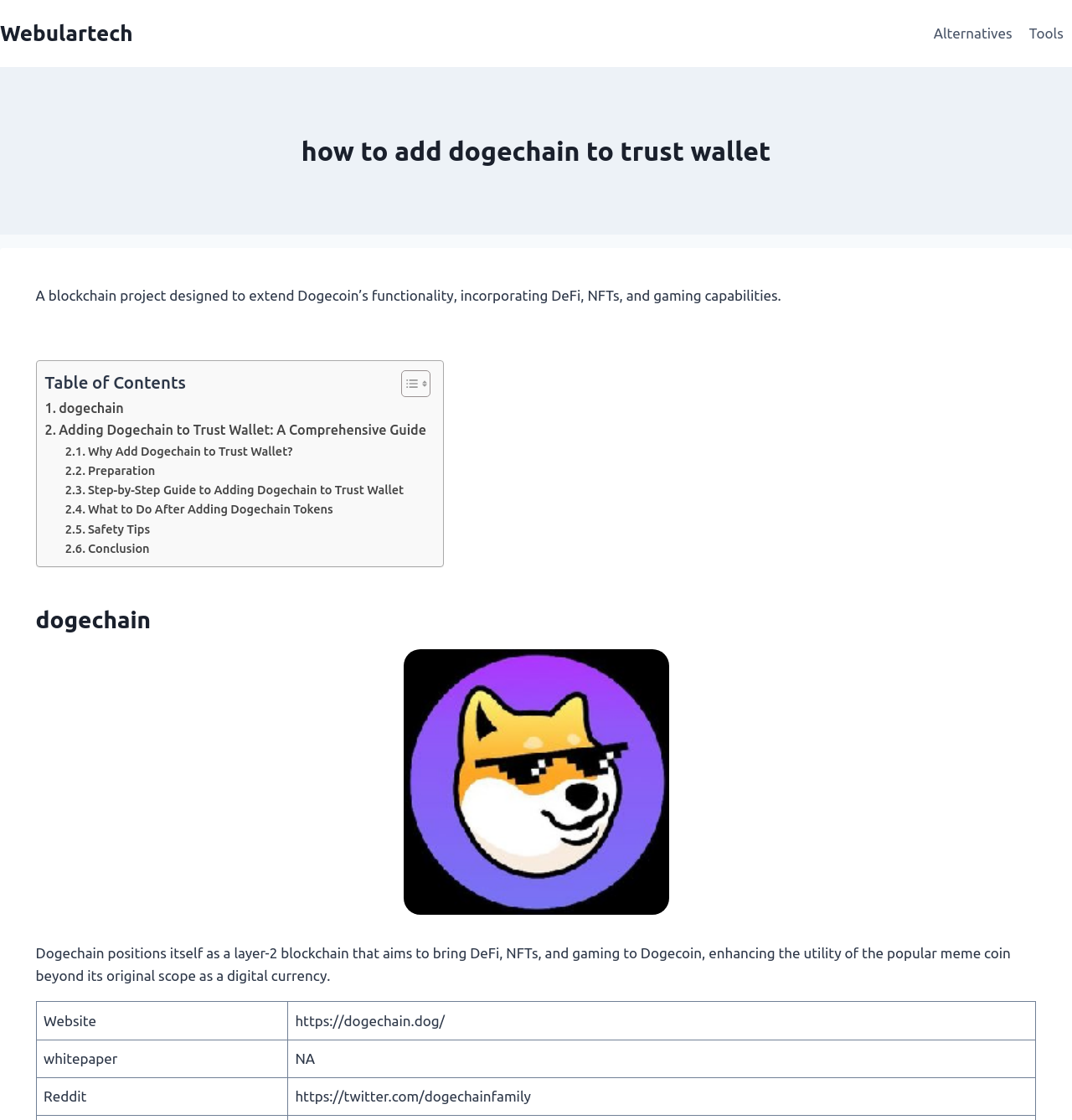Find the bounding box of the web element that fits this description: "Preparation".

[0.061, 0.411, 0.145, 0.429]